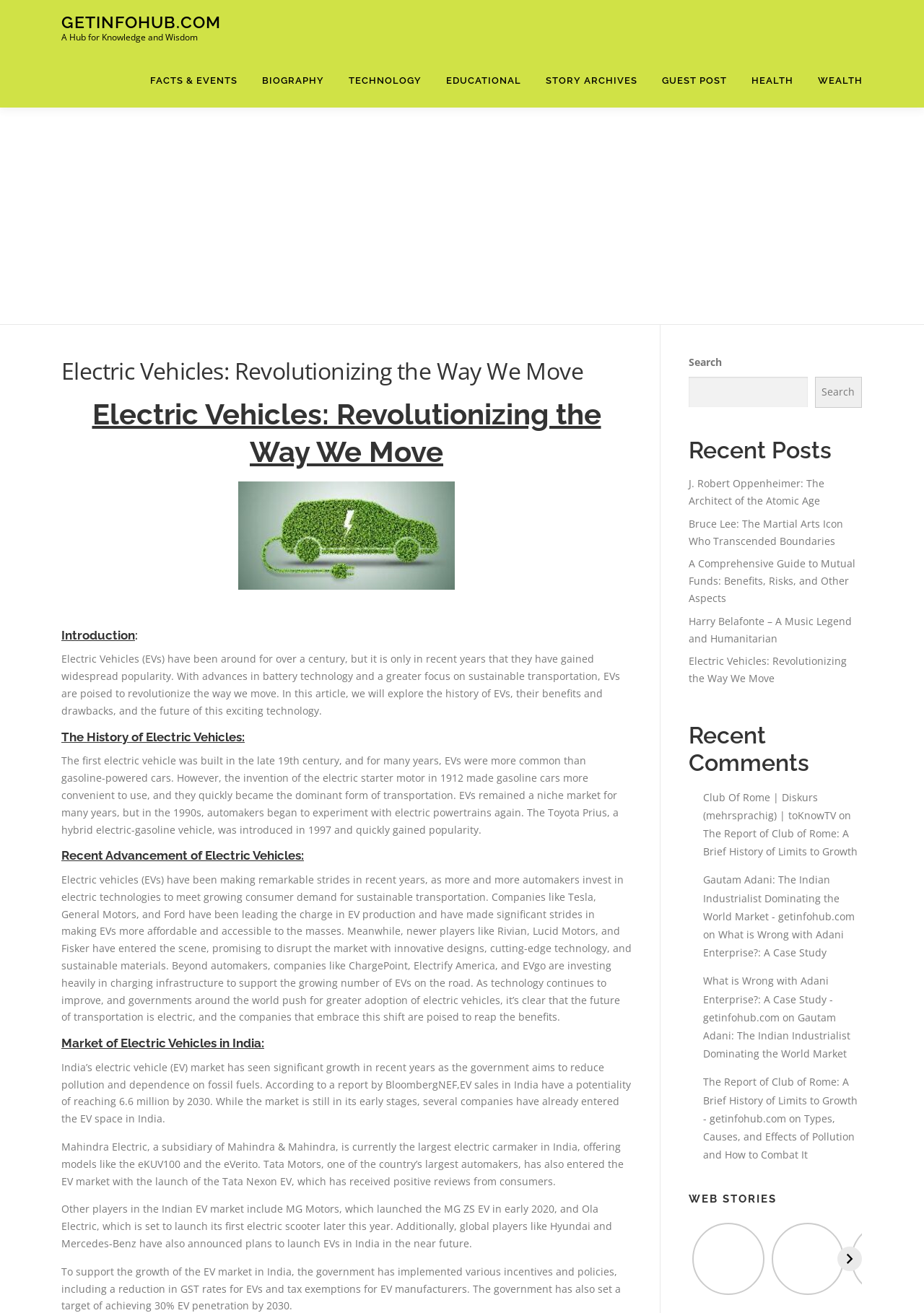Specify the bounding box coordinates of the region I need to click to perform the following instruction: "Click on the link to Gautam Adani's biography". The coordinates must be four float numbers in the range of 0 to 1, i.e., [left, top, right, bottom].

[0.761, 0.665, 0.925, 0.703]